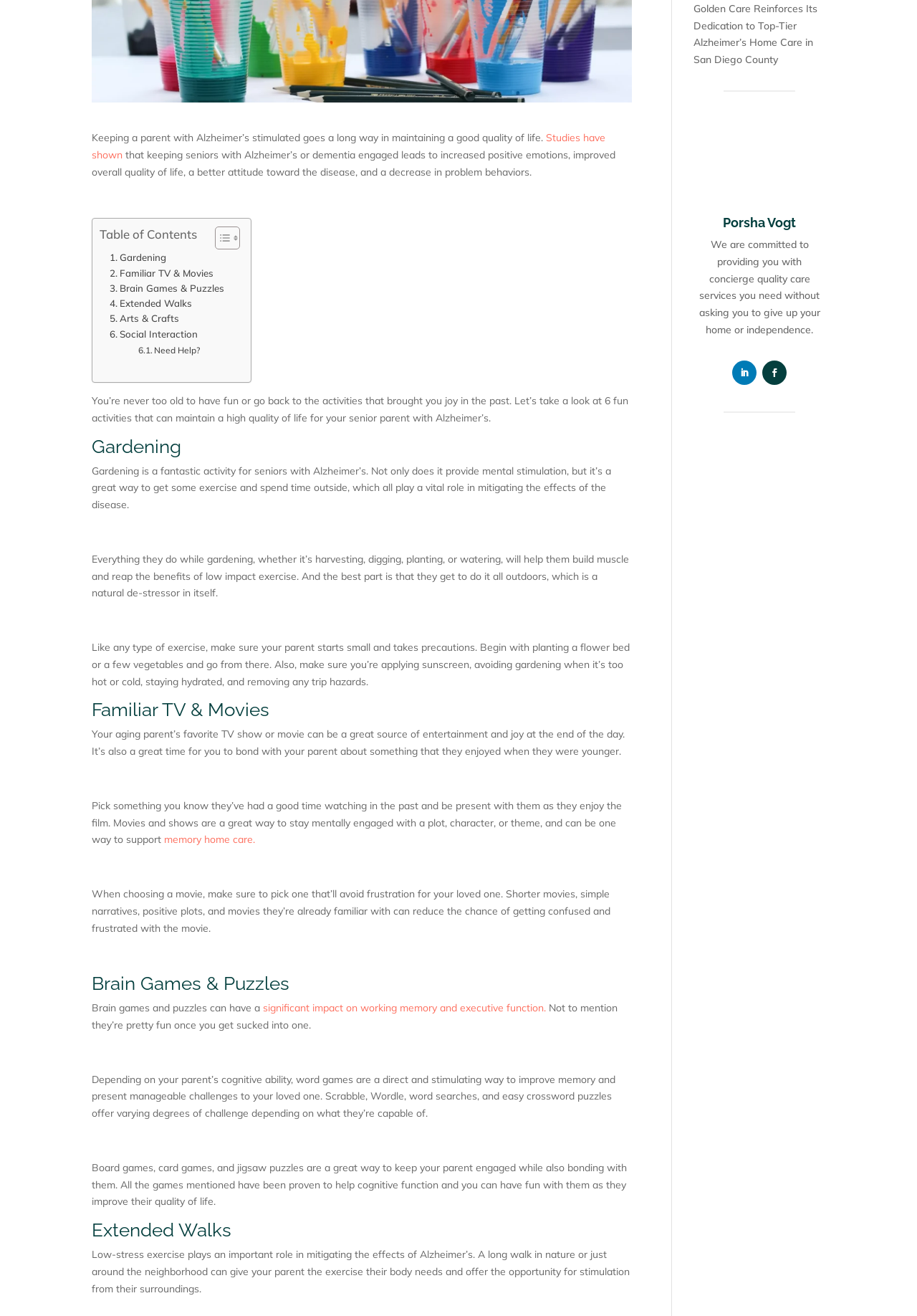Using the element description provided, determine the bounding box coordinates in the format (top-left x, top-left y, bottom-right x, bottom-right y). Ensure that all values are floating point numbers between 0 and 1. Element description: Familiar TV & Movies

[0.12, 0.202, 0.233, 0.213]